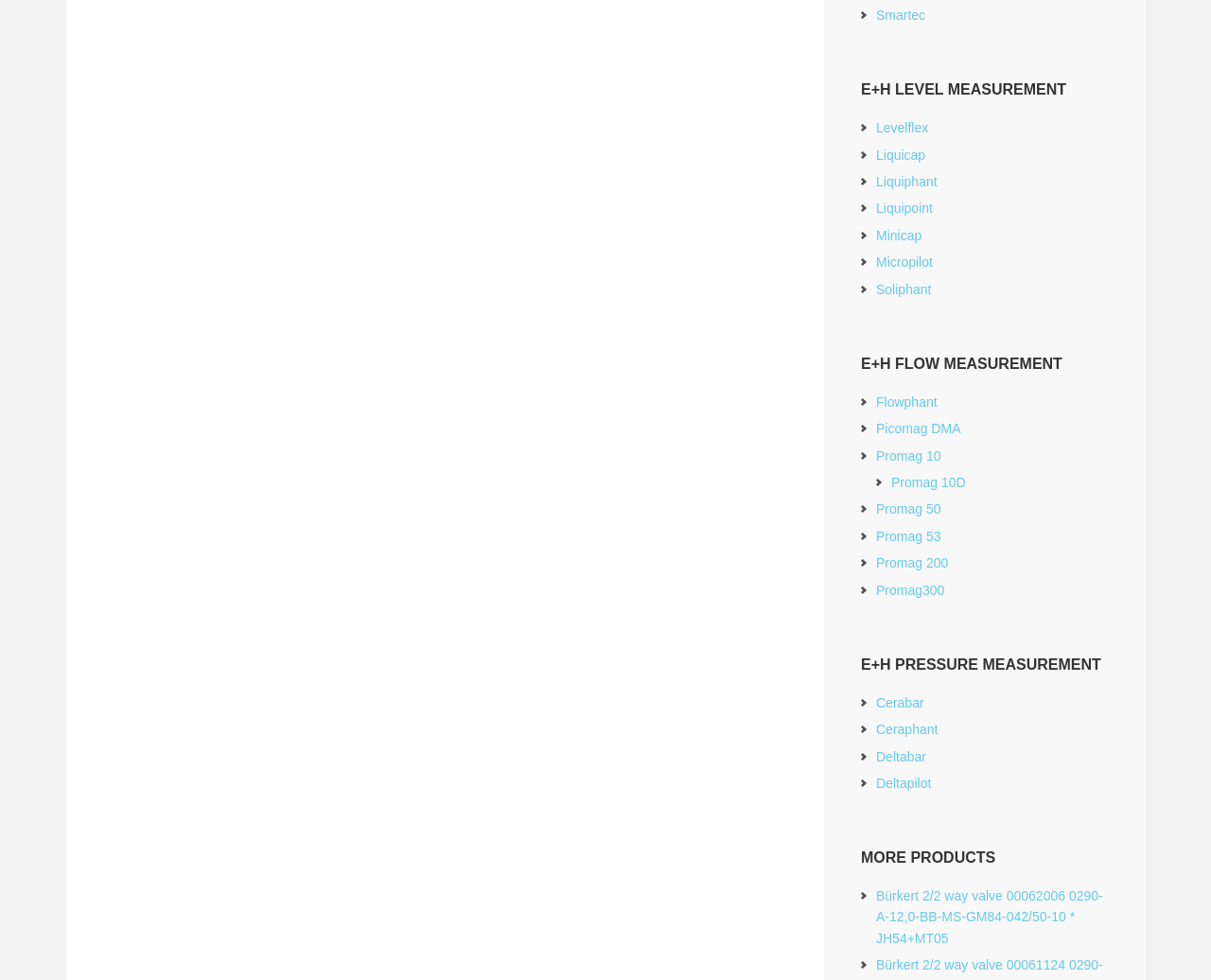Can you identify the bounding box coordinates of the clickable region needed to carry out this instruction: 'Go to Levelflex product page'? The coordinates should be four float numbers within the range of 0 to 1, stated as [left, top, right, bottom].

[0.723, 0.123, 0.767, 0.138]